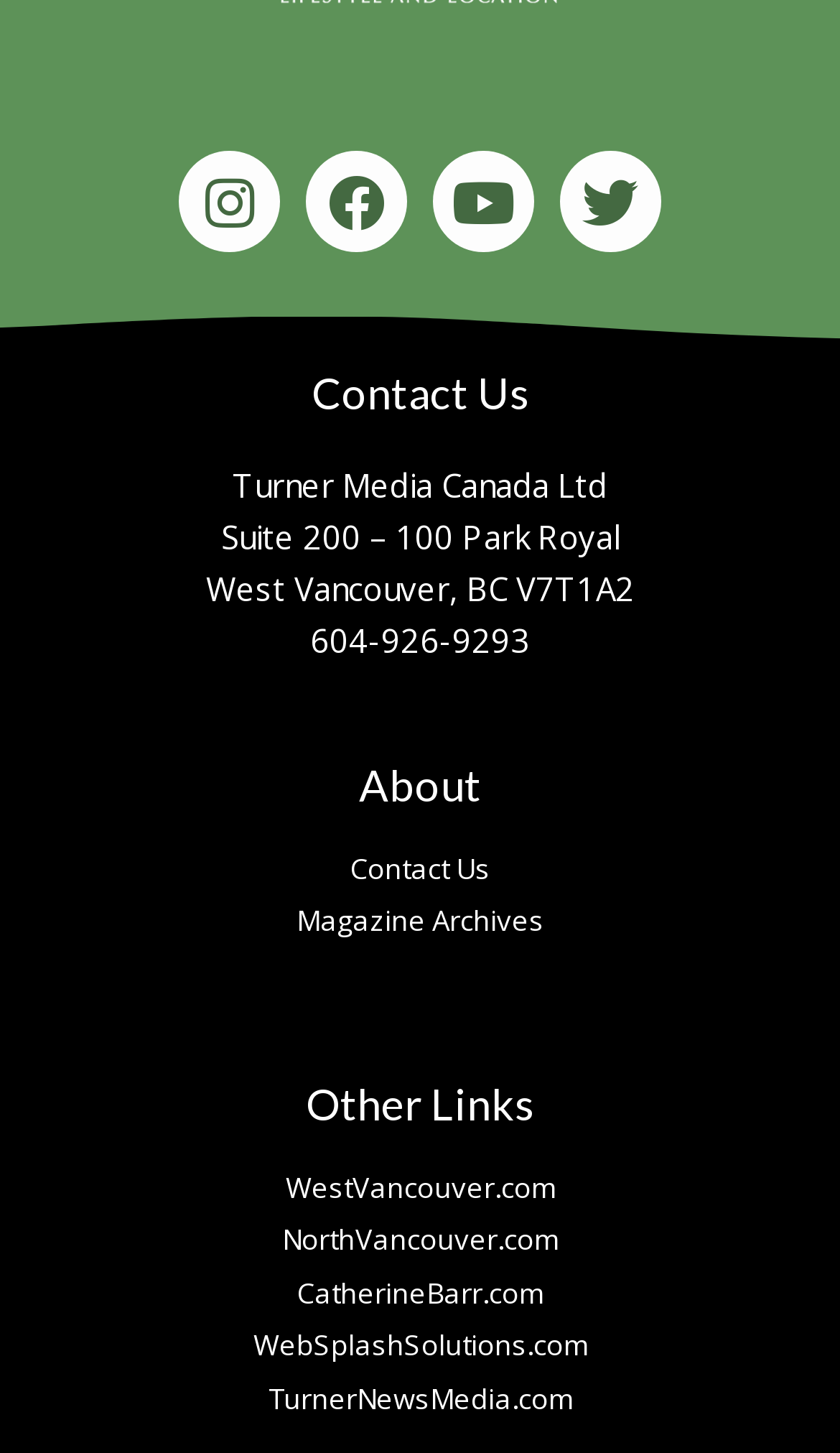Locate the bounding box coordinates of the element you need to click to accomplish the task described by this instruction: "Check Magazine Archives".

[0.064, 0.62, 0.936, 0.649]